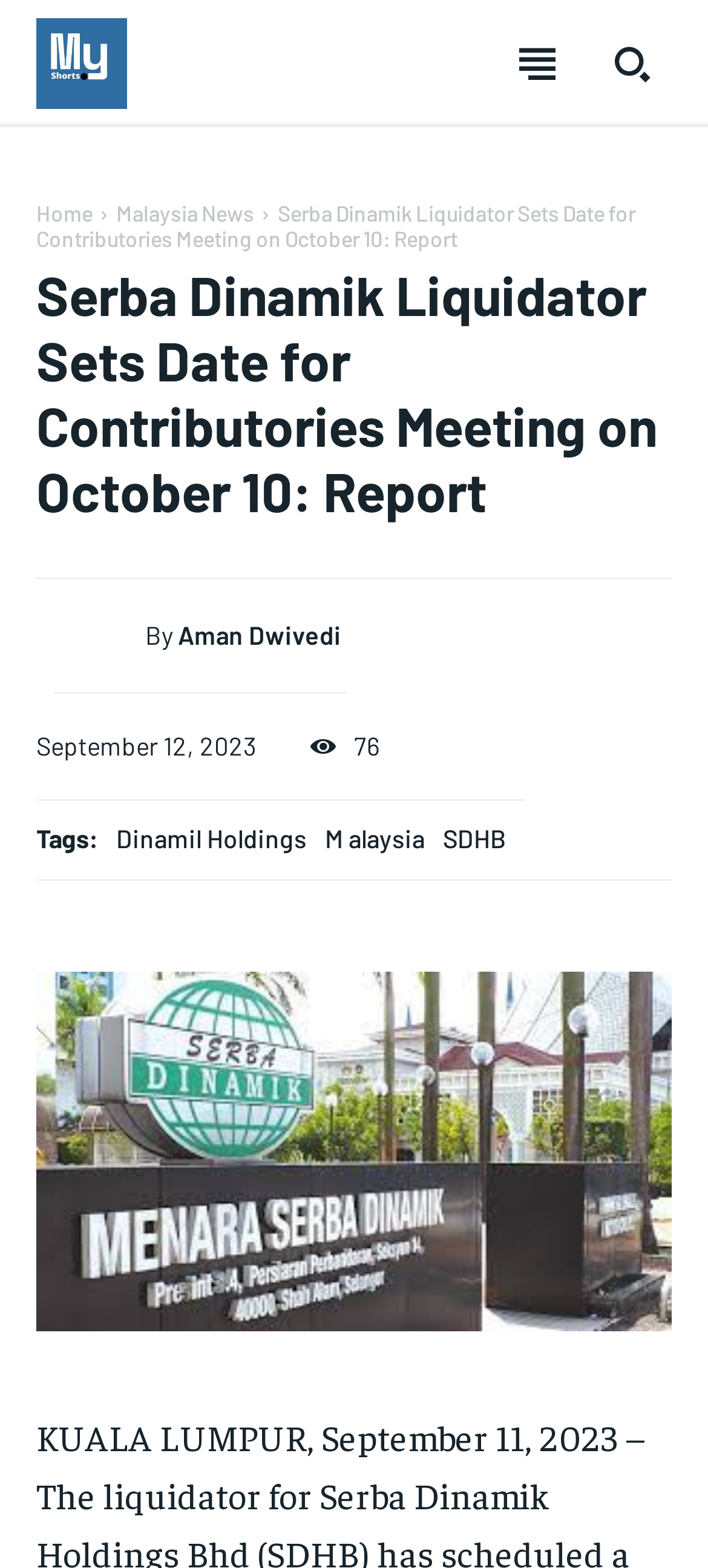Locate the bounding box coordinates of the element that should be clicked to execute the following instruction: "Read exclusive articles".

[0.074, 0.198, 0.856, 0.244]